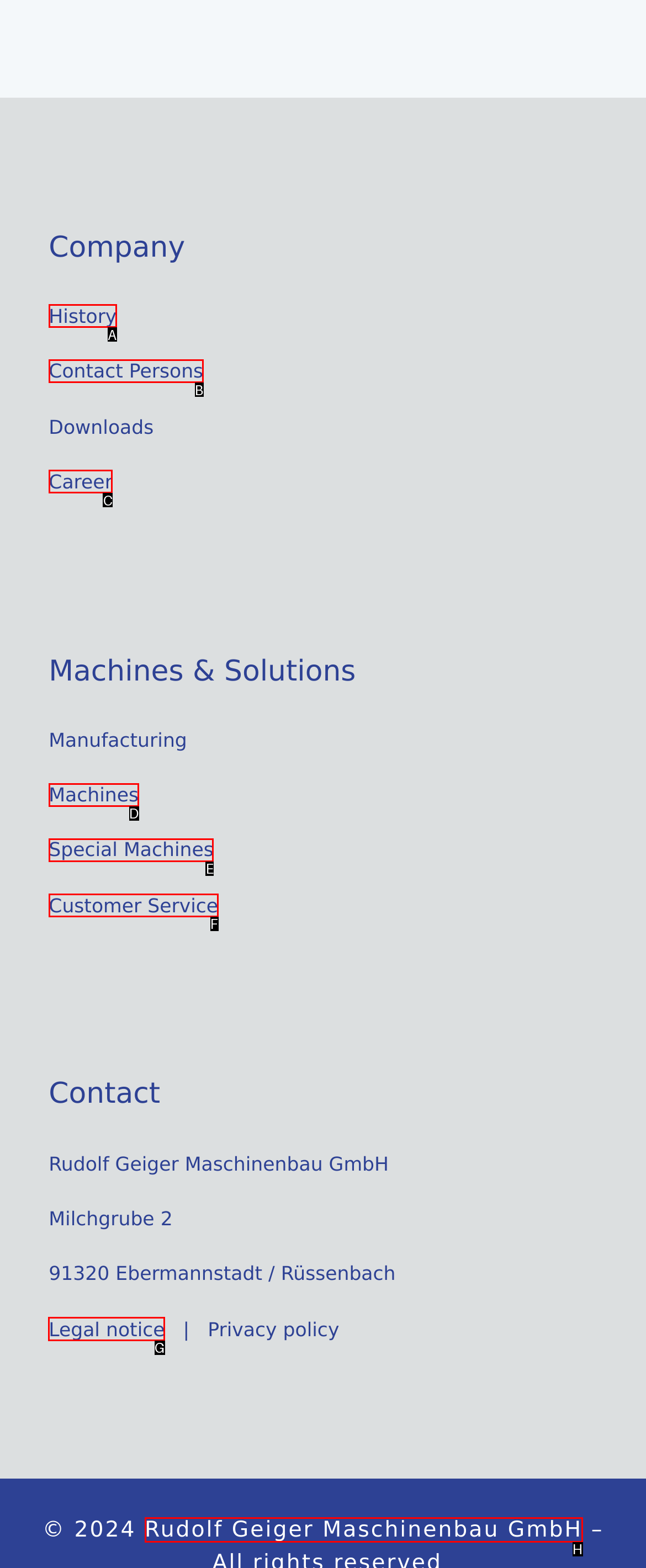What option should I click on to execute the task: Read the legal notice? Give the letter from the available choices.

G